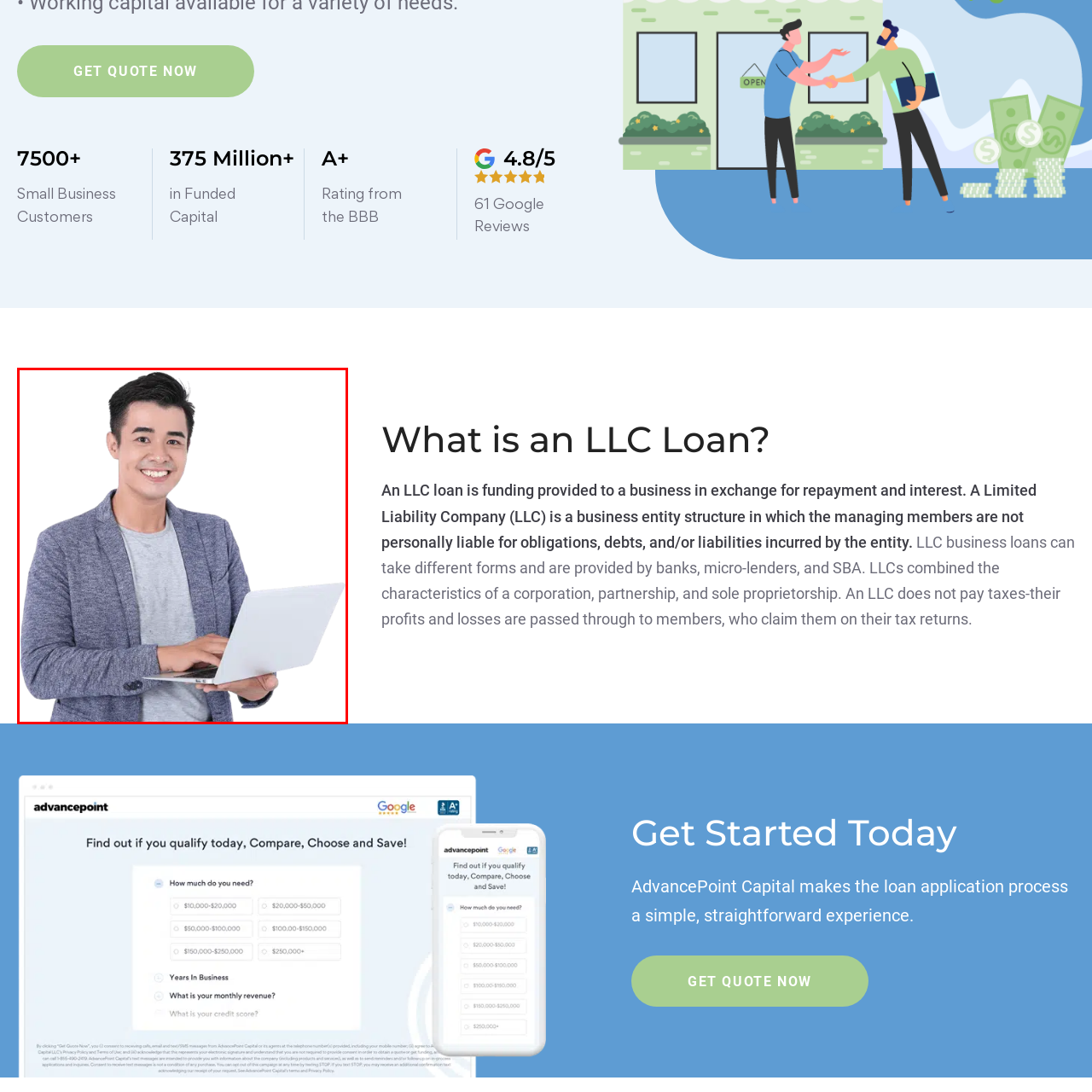Provide a comprehensive description of the image highlighted within the red bounding box.

The image features a young man smiling confidently while holding a laptop in his hands. He is dressed in a casual gray t-shirt paired with a stylish blazer, reflecting a professional yet approachable demeanor. The background is clean and white, focusing attention on him and his positive expression. This image highlights trust and accessibility, aligning with the concept of small business financing, particularly for LLCs, as represented in the surrounding content discussing the benefits and characteristics of LLC loans.